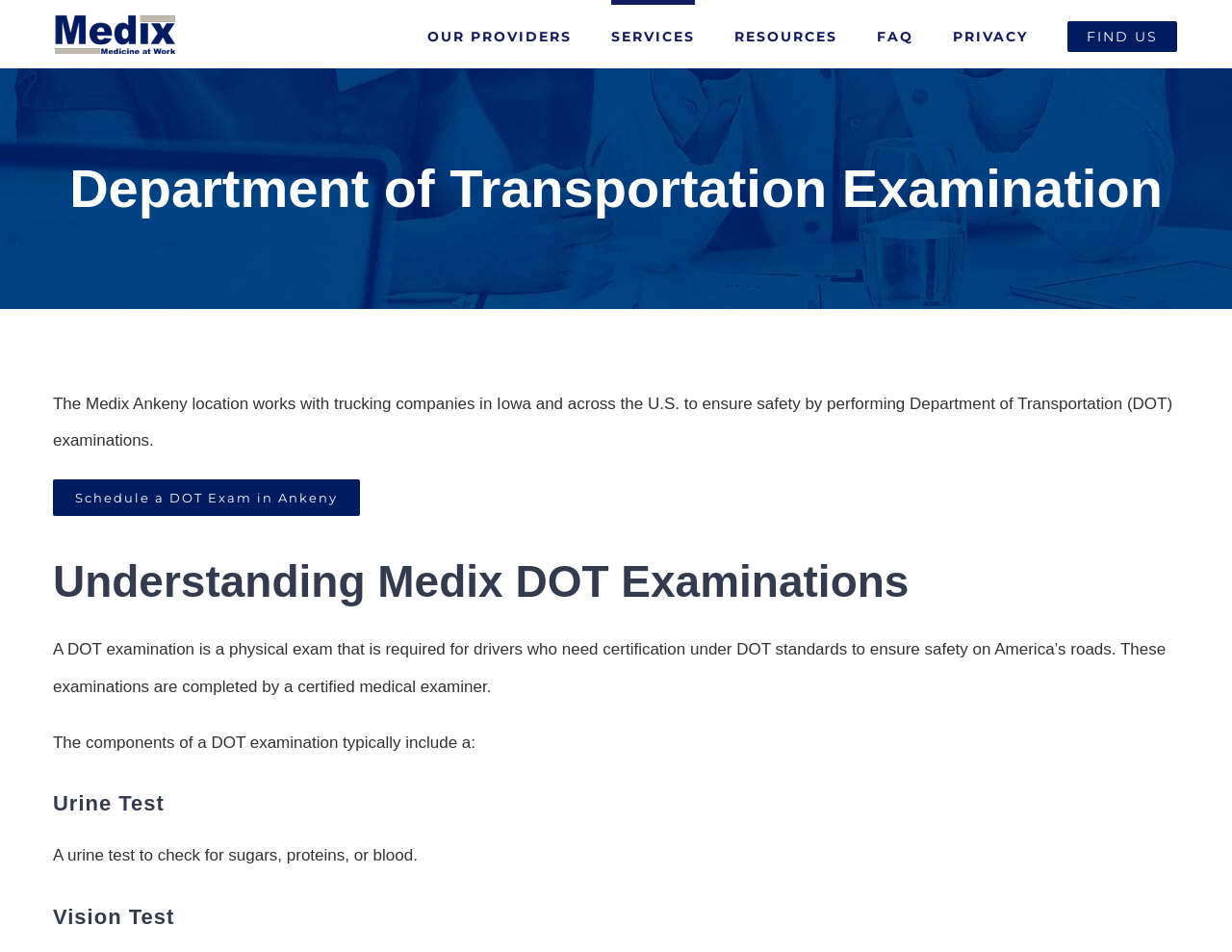Pinpoint the bounding box coordinates of the clickable area necessary to execute the following instruction: "Navigate to OUR PROVIDERS". The coordinates should be given as four float numbers between 0 and 1, namely [left, top, right, bottom].

[0.347, 0.0, 0.464, 0.072]